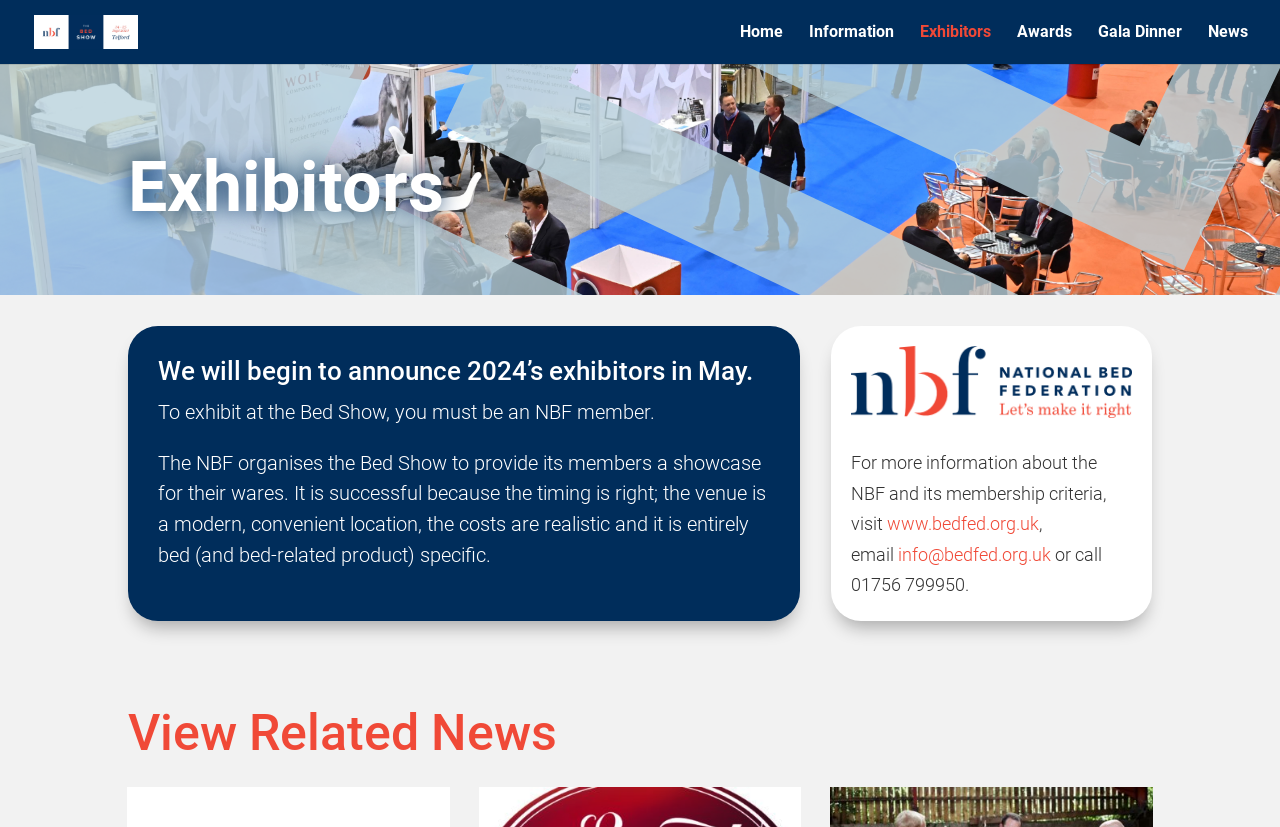Please respond to the question using a single word or phrase:
What is the purpose of the Bed Show?

To provide a showcase for NBF members' wares